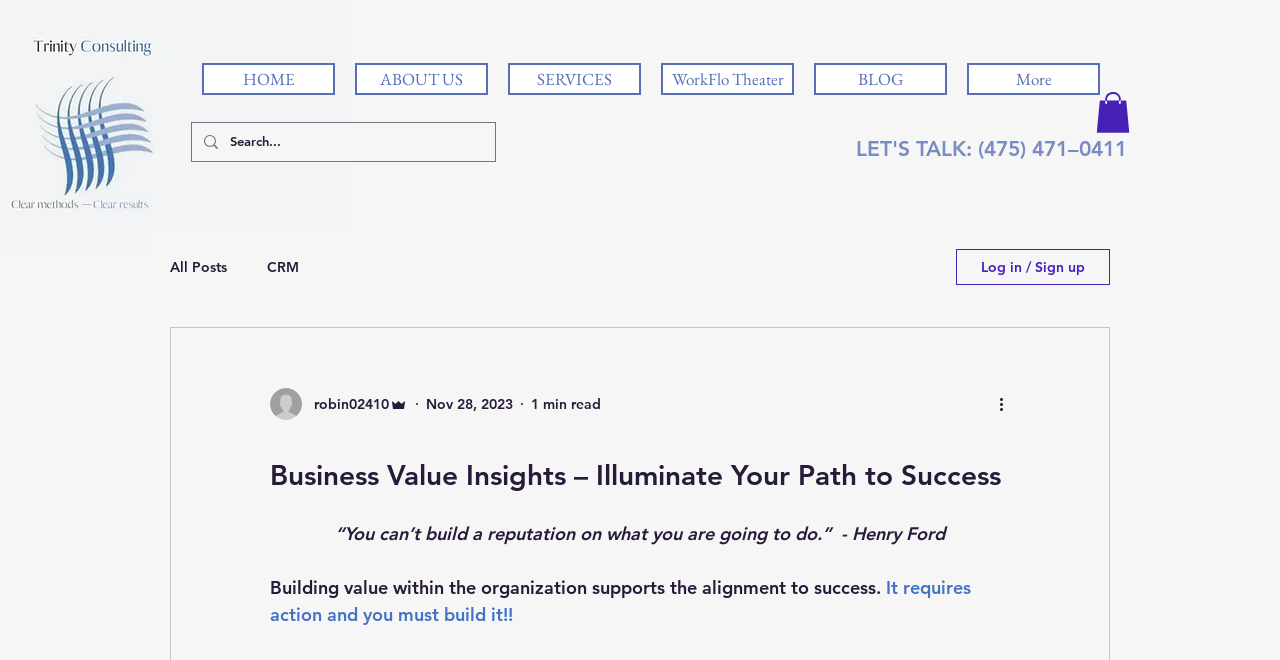Please locate the bounding box coordinates of the element that should be clicked to complete the given instruction: "Read the 'All Posts' blog".

[0.133, 0.391, 0.177, 0.418]